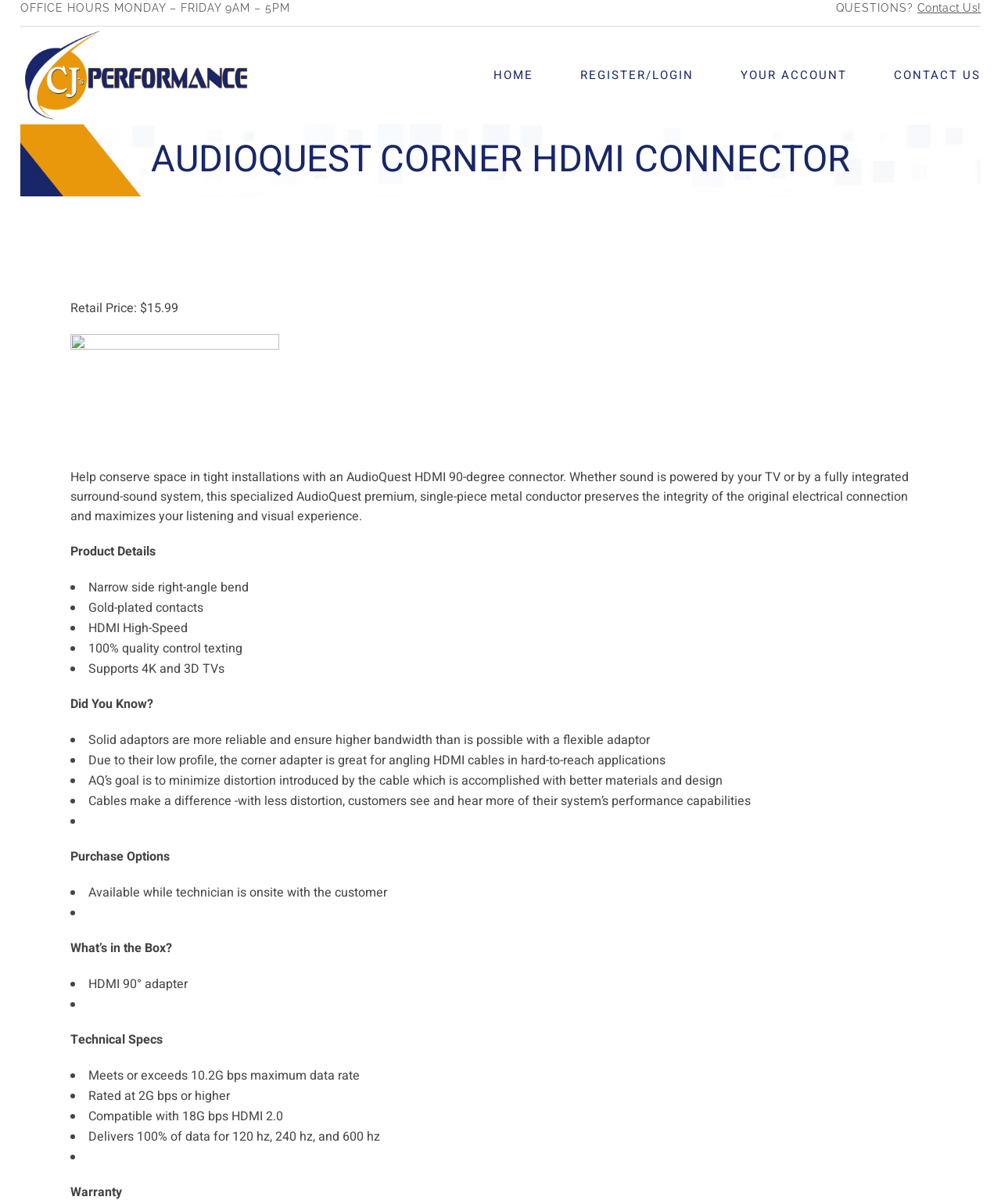Using the provided element description: "Home", determine the bounding box coordinates of the corresponding UI element in the screenshot.

[0.47, 0.022, 0.557, 0.103]